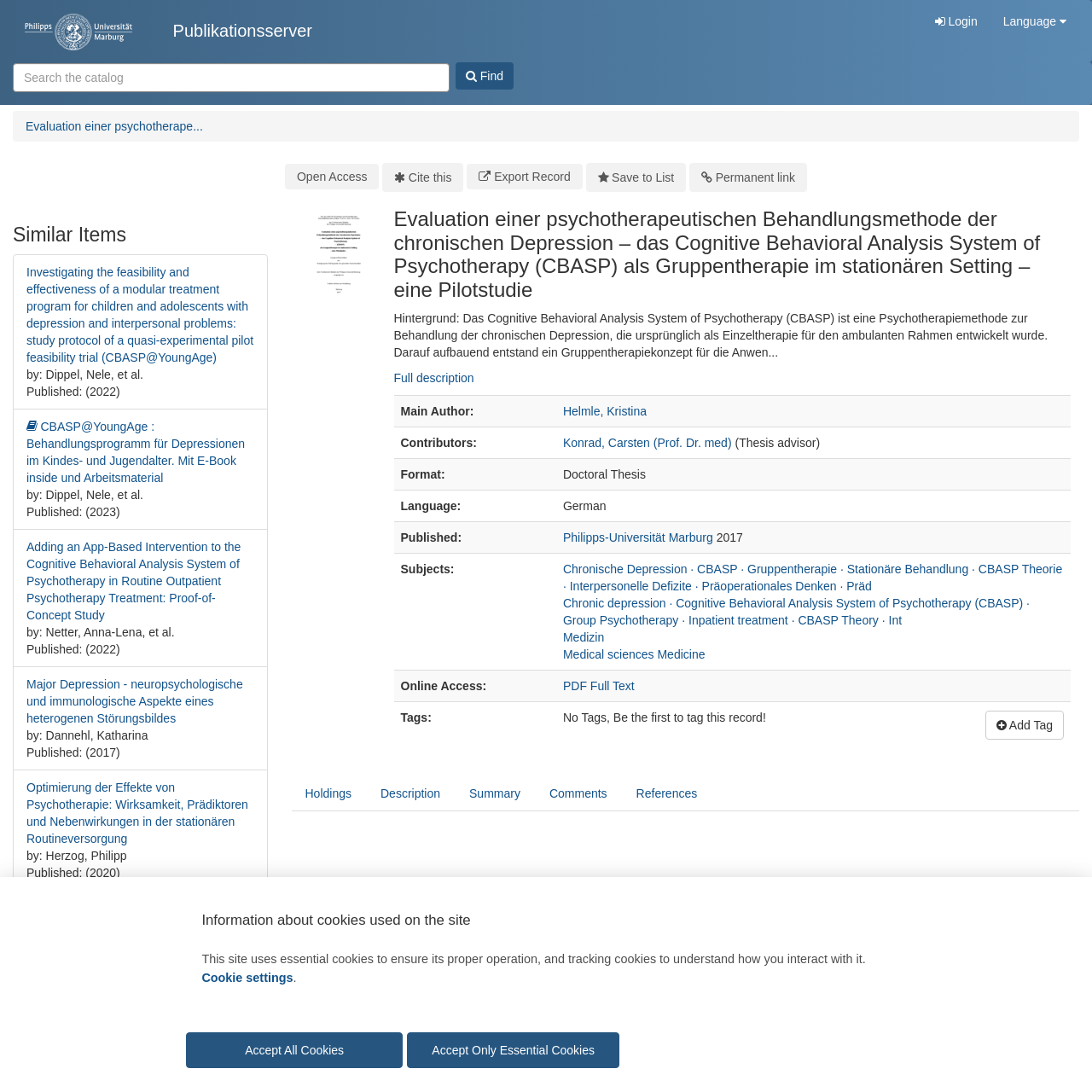Answer the following query with a single word or phrase:
How many authors are listed in the bibliographic details?

2